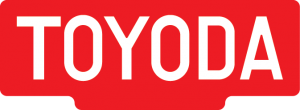Write a descriptive caption for the image, covering all notable aspects.

The image prominently features the logo of Toyoda, a renowned brand in the CNC machine tools industry. Set against a vivid red background, the word "TOYODA" is displayed in bold, white uppercase letters, emphasizing the brand's strength and reliability. This logo represents Toyoda's commitment to precision and performance in manufacturing, highlighted by their cutting-edge technology and thoughtful engineering. As an industry leader, Toyoda's machines cater to various machining needs, including high-speed and heavy-duty applications, showcasing a robust design that delivers exceptional results.